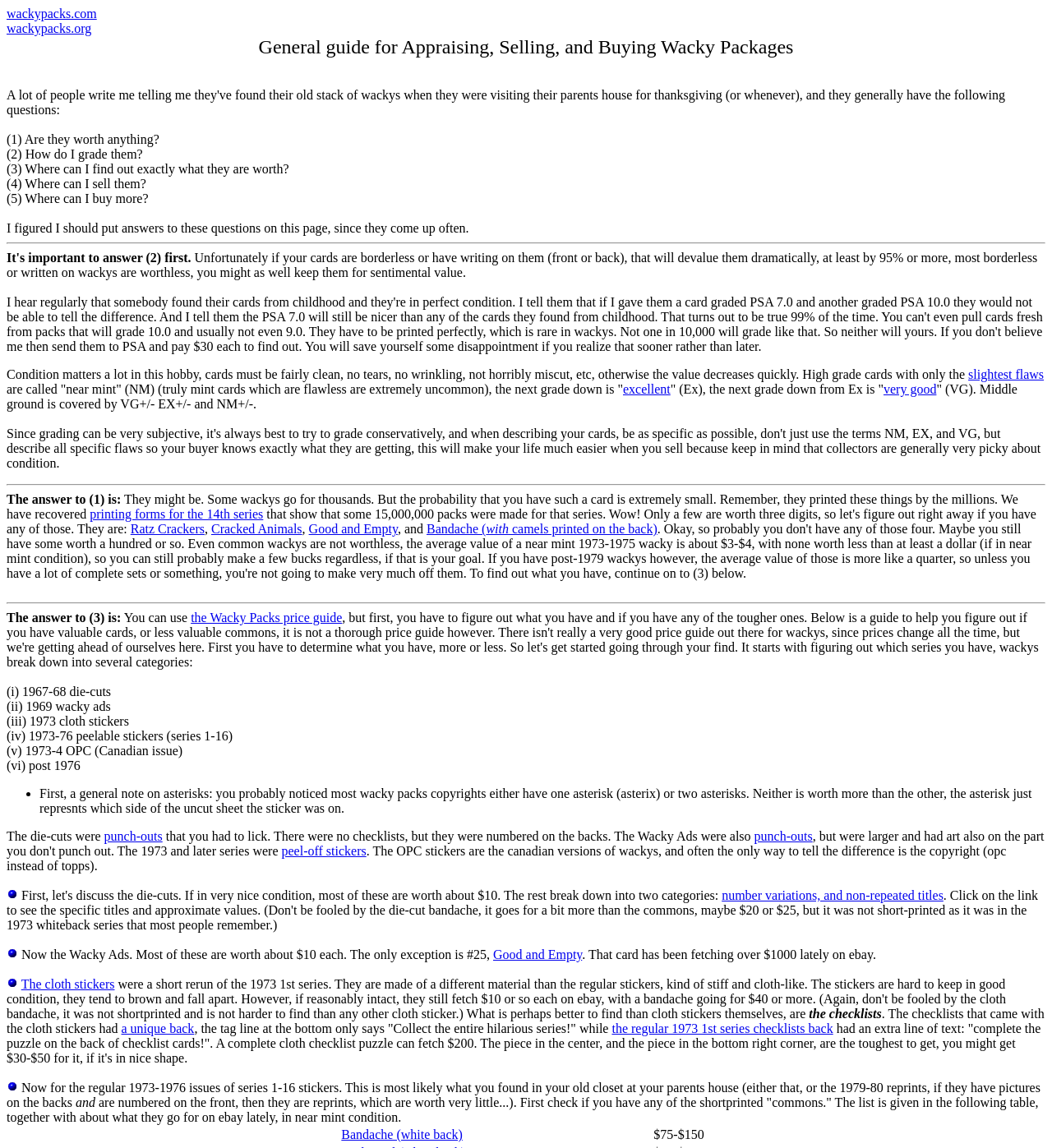What is unique about the back of cloth sticker checklists?
Provide a comprehensive and detailed answer to the question.

According to the webpage, the checklists that came with the cloth stickers had a unique back, which is distinct from the regular 1973 1st series checklists back.